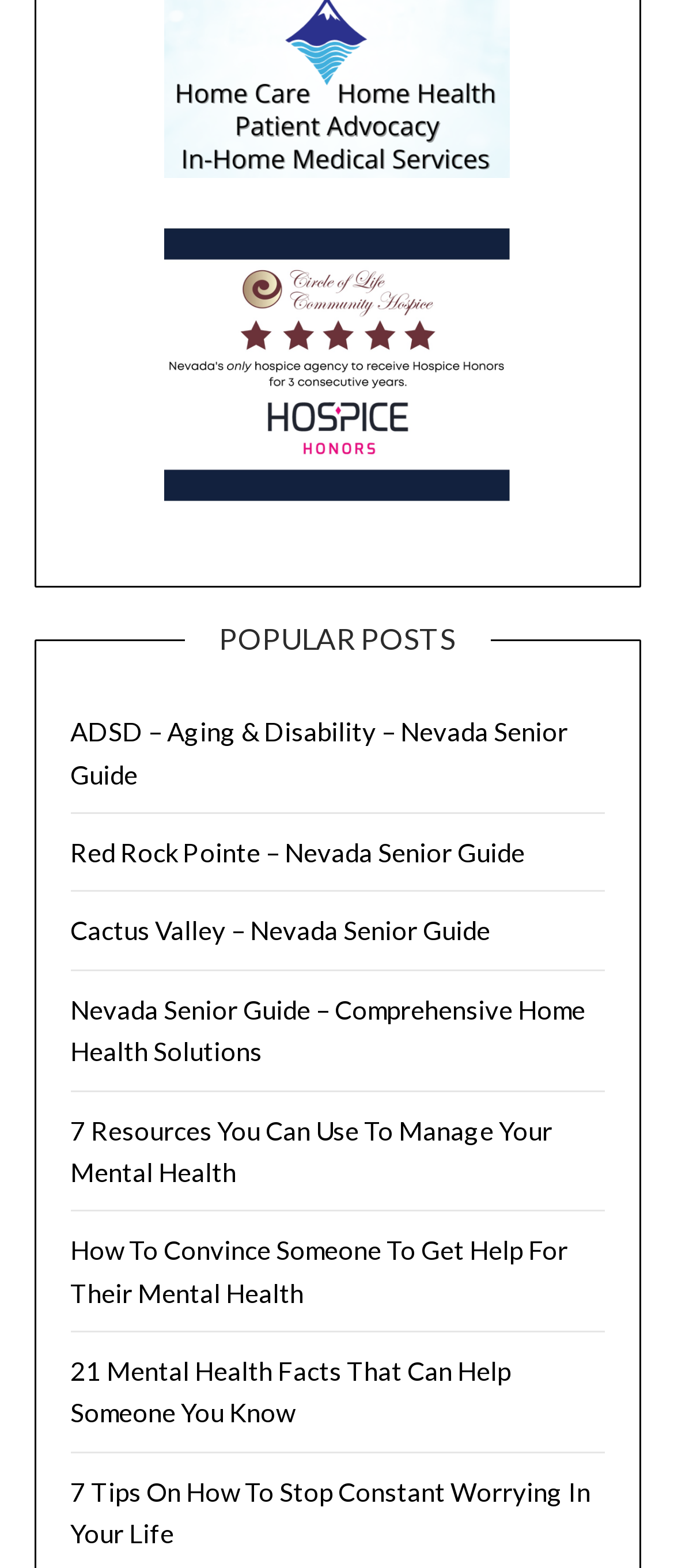Indicate the bounding box coordinates of the element that must be clicked to execute the instruction: "Explore 7 Resources You Can Use To Manage Your Mental Health article". The coordinates should be given as four float numbers between 0 and 1, i.e., [left, top, right, bottom].

[0.104, 0.71, 0.819, 0.757]